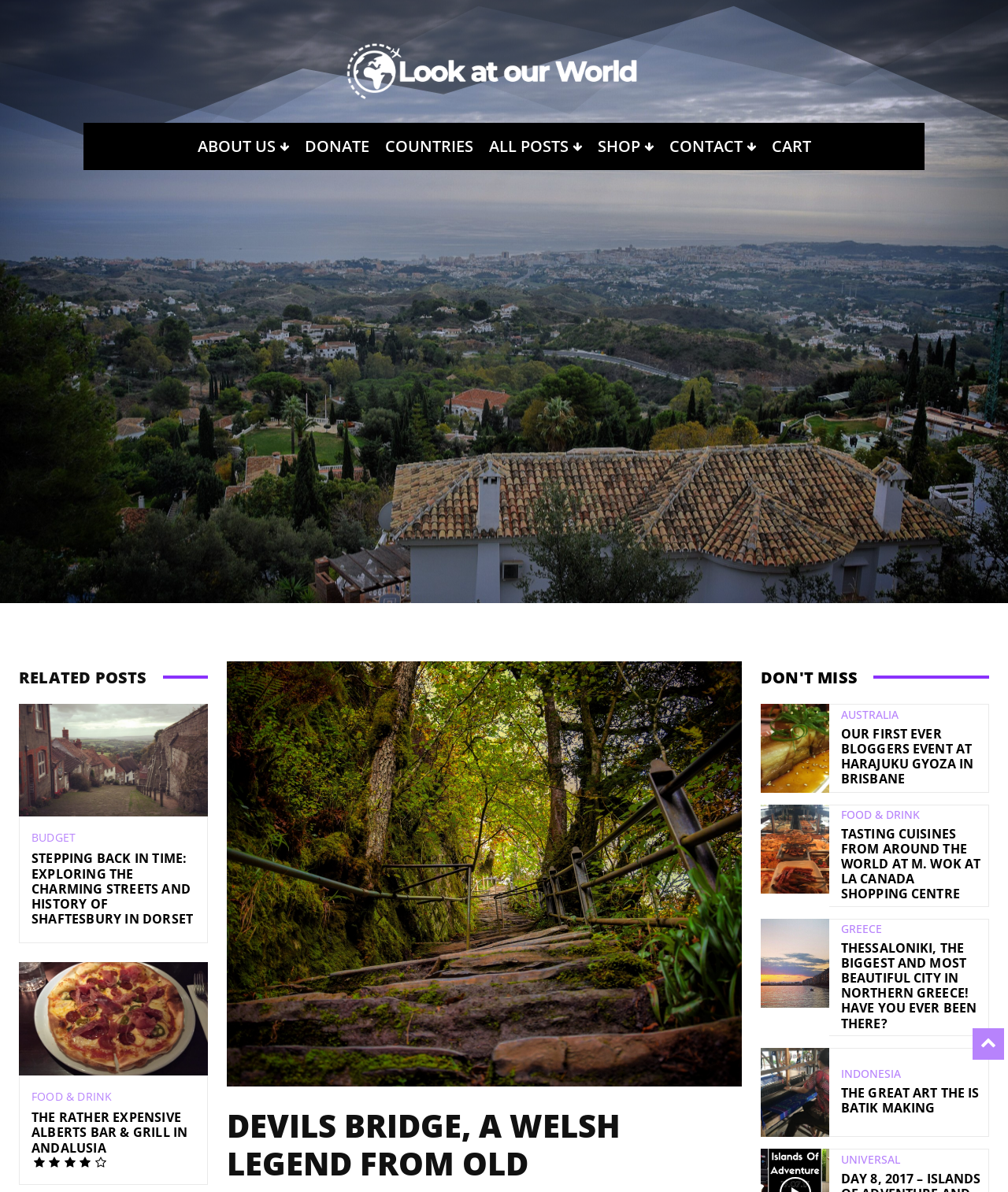Based on the image, please elaborate on the answer to the following question:
How many navigation links are there?

I counted the number of links in the navigation menu, which are ABOUT US, DONATE, COUNTRIES, ALL POSTS, SHOP, CONTACT, and CART.